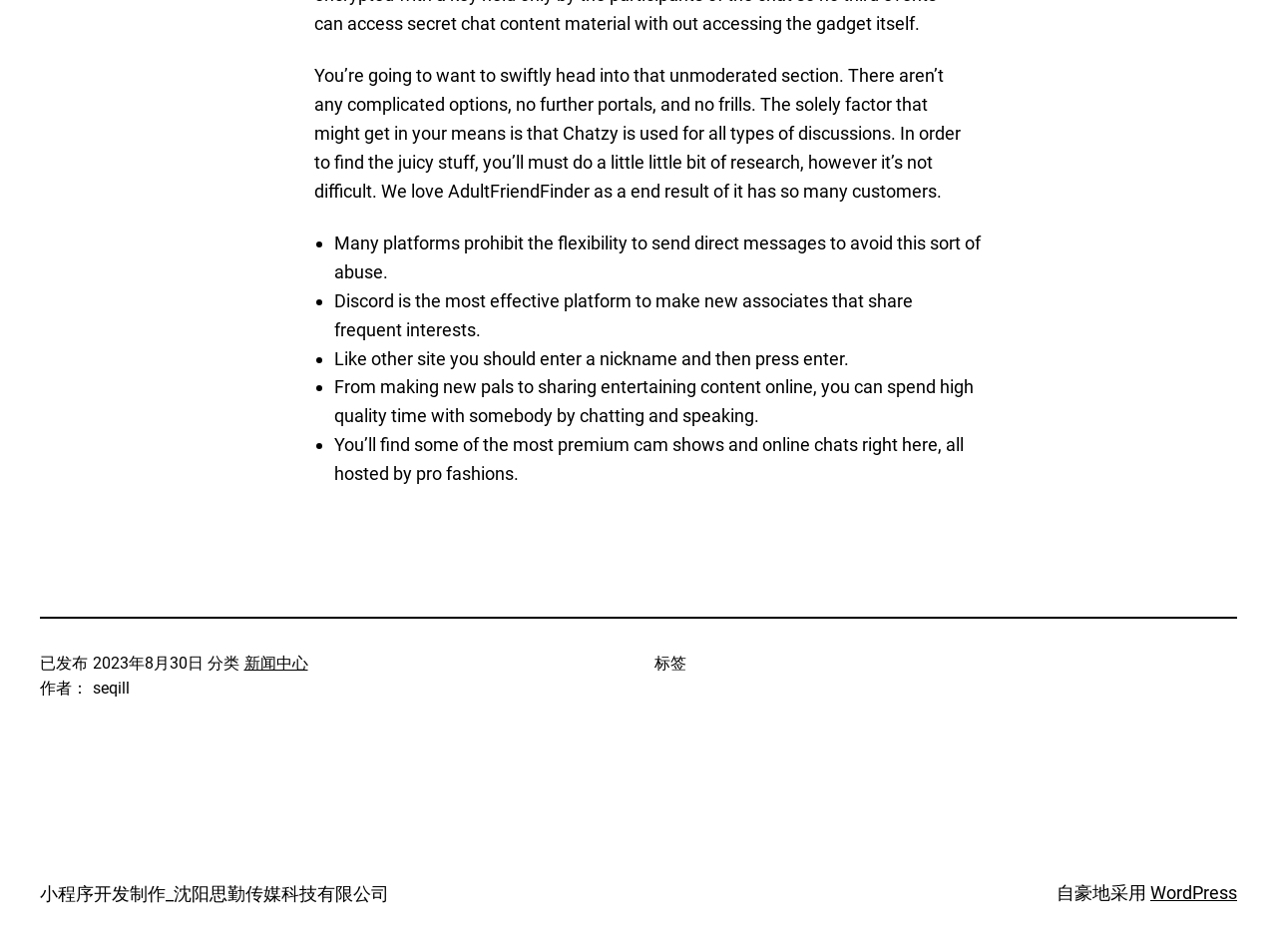Using the information in the image, could you please answer the following question in detail:
When was this article published?

The publication date of this article is 2023年8月30日, which can be found in the section below the horizontal separator, where it says '已发布 2023年8月30日'.